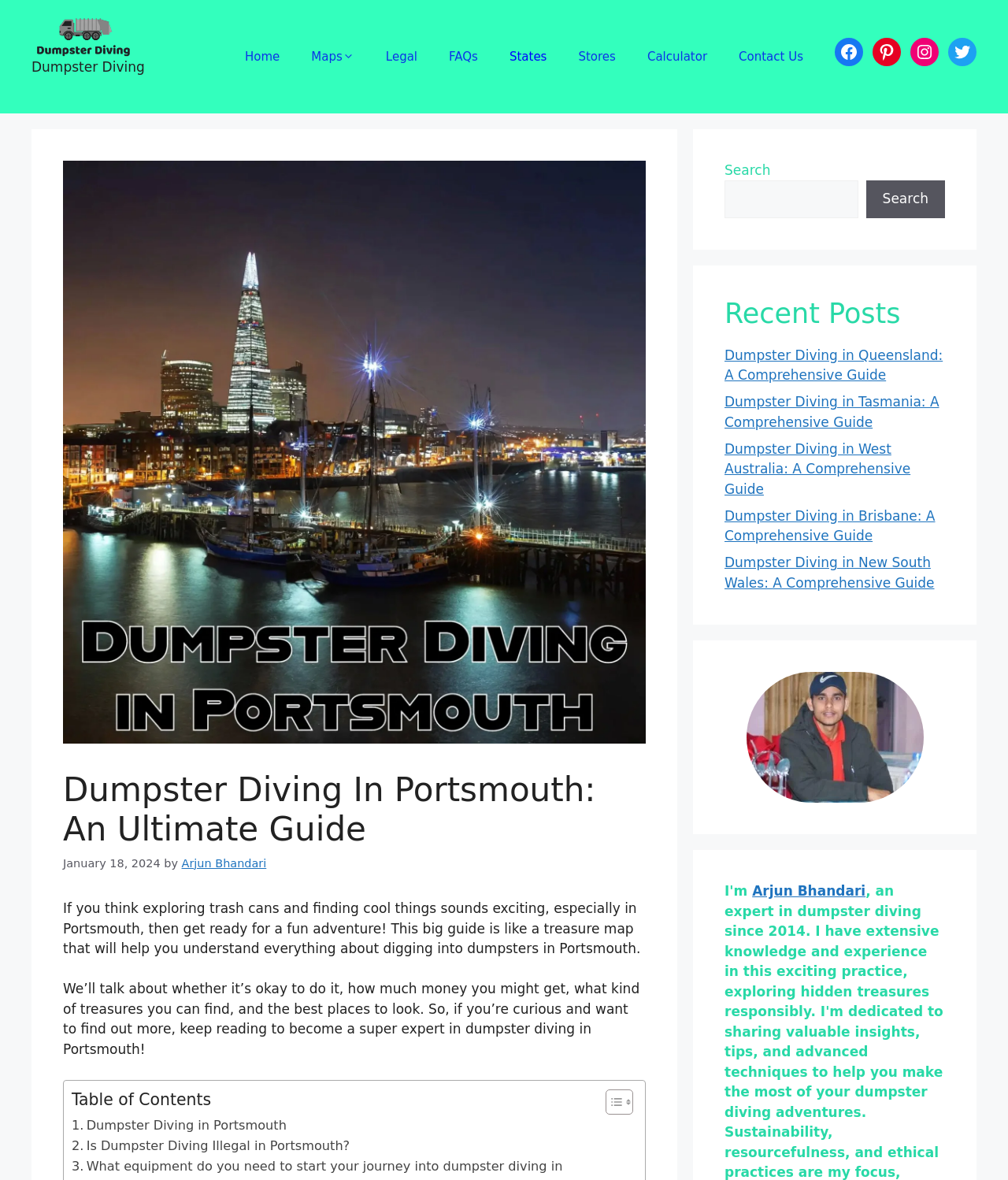Generate a thorough caption detailing the webpage content.

The webpage is about dumpster diving in Portsmouth, with a focus on providing an ultimate guide to this activity. At the top, there is a banner with a link to "Dumpster Diving" and an image with the same text. Below the banner, there is a navigation menu with links to various sections of the website, including "Home", "Maps", "Legal", "FAQs", "States", "Stores", "Calculator", and "Contact Us".

To the right of the navigation menu, there are social media links to Facebook, Pinterest, Instagram, and Twitter. Below these links, there is a large image of a nighttime city waterfront with lit buildings and docked sailboats, accompanied by the text "Dumpster Diving in Portsmouth".

The main content of the webpage starts with a header that reads "Dumpster Diving In Portsmouth: An Ultimate Guide", followed by a time stamp and the author's name, Arjun Bhandari. The introduction to the guide is written in a friendly tone, inviting readers to explore the world of dumpster diving in Portsmouth.

The guide is divided into sections, with a table of contents that allows readers to navigate to specific topics, such as "Is Dumpster Diving Illegal in Portsmouth?" and others. There are also links to related articles, such as guides to dumpster diving in other locations.

On the right-hand side of the webpage, there is a search bar and a section titled "Recent Posts", which lists links to other articles on the website. Below this section, there is a figure with an image, and a link to the author's name.

Overall, the webpage is well-organized and easy to navigate, with a clear focus on providing a comprehensive guide to dumpster diving in Portsmouth.